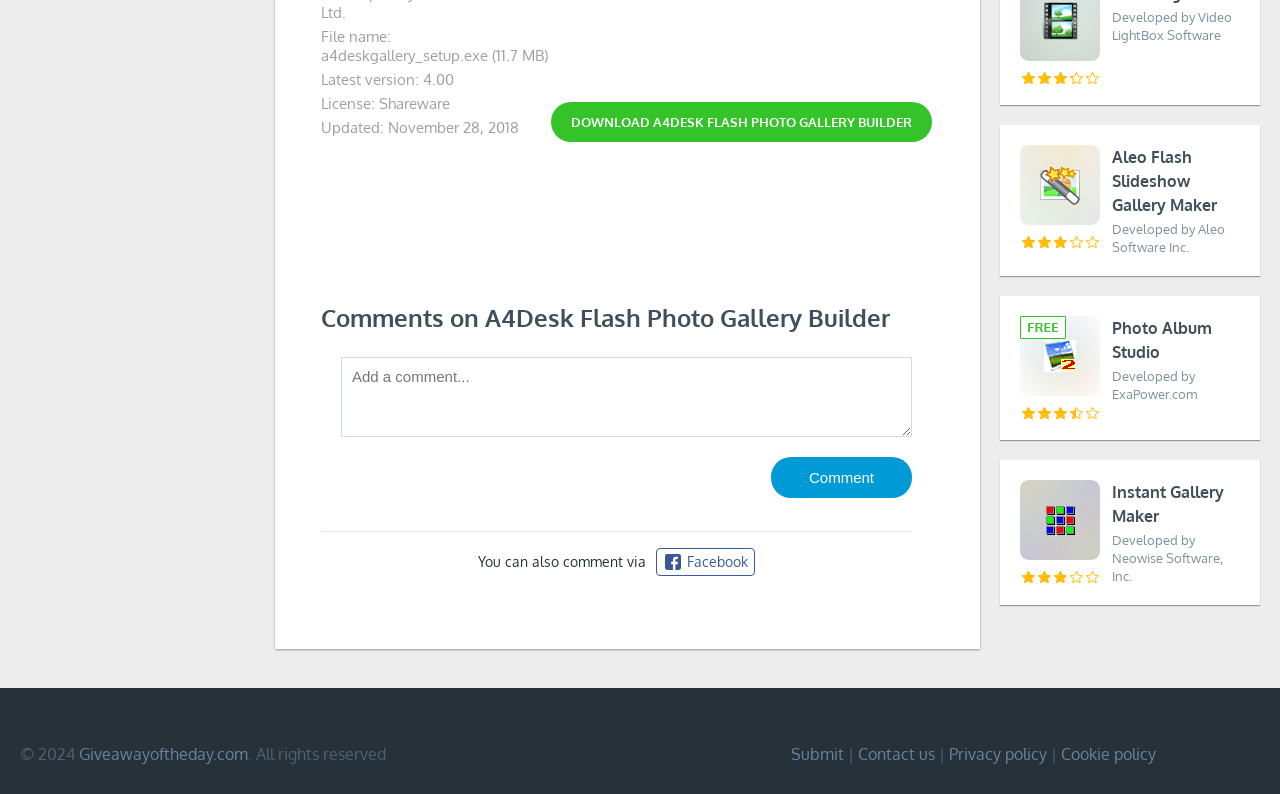Identify the bounding box for the described UI element. Provide the coordinates in (top-left x, top-left y, bottom-right x, bottom-right y) format with values ranging from 0 to 1: Privacy policy

[0.741, 0.937, 0.818, 0.962]